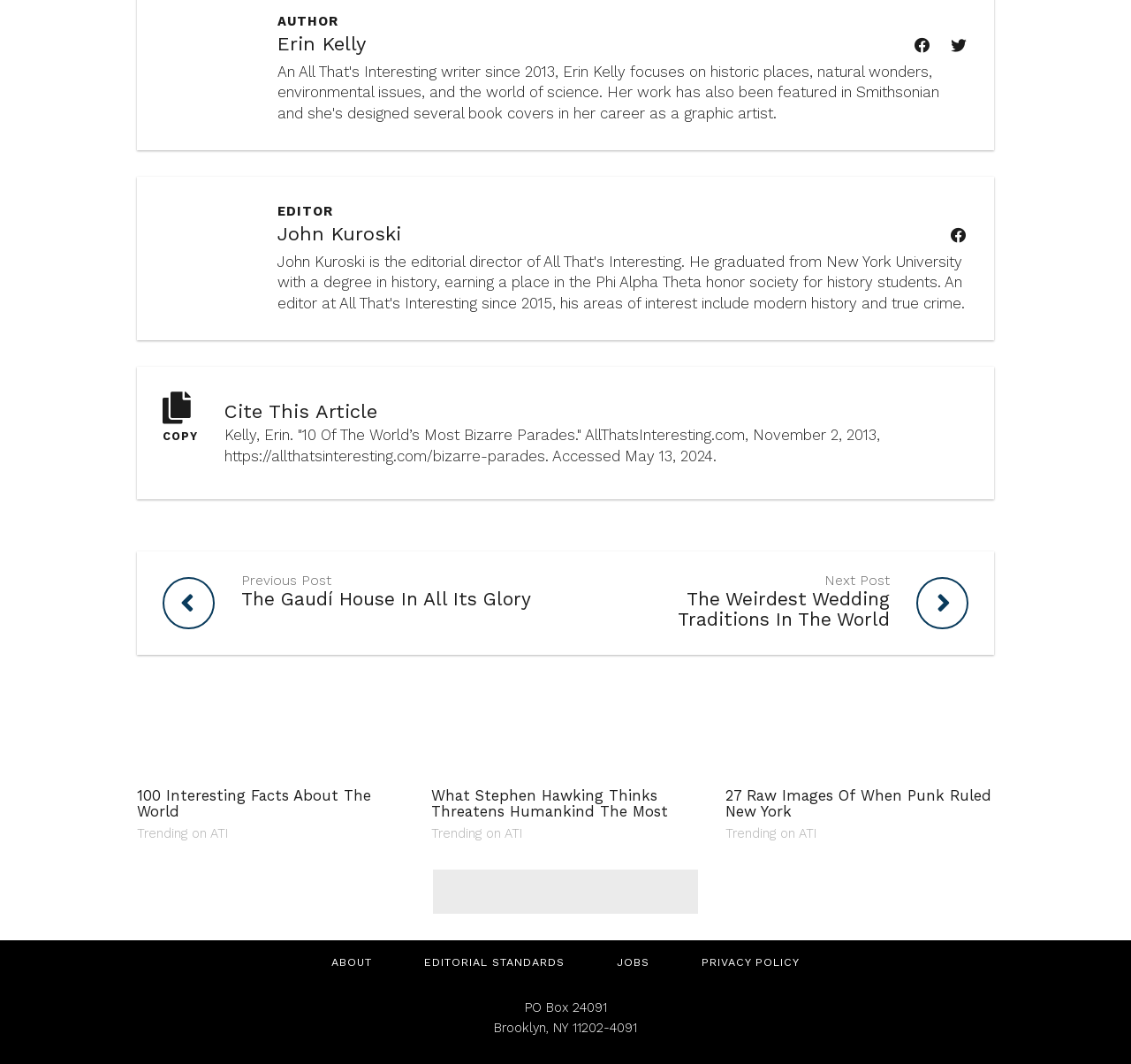Determine the bounding box for the UI element described here: "About".

[0.27, 0.884, 0.352, 0.925]